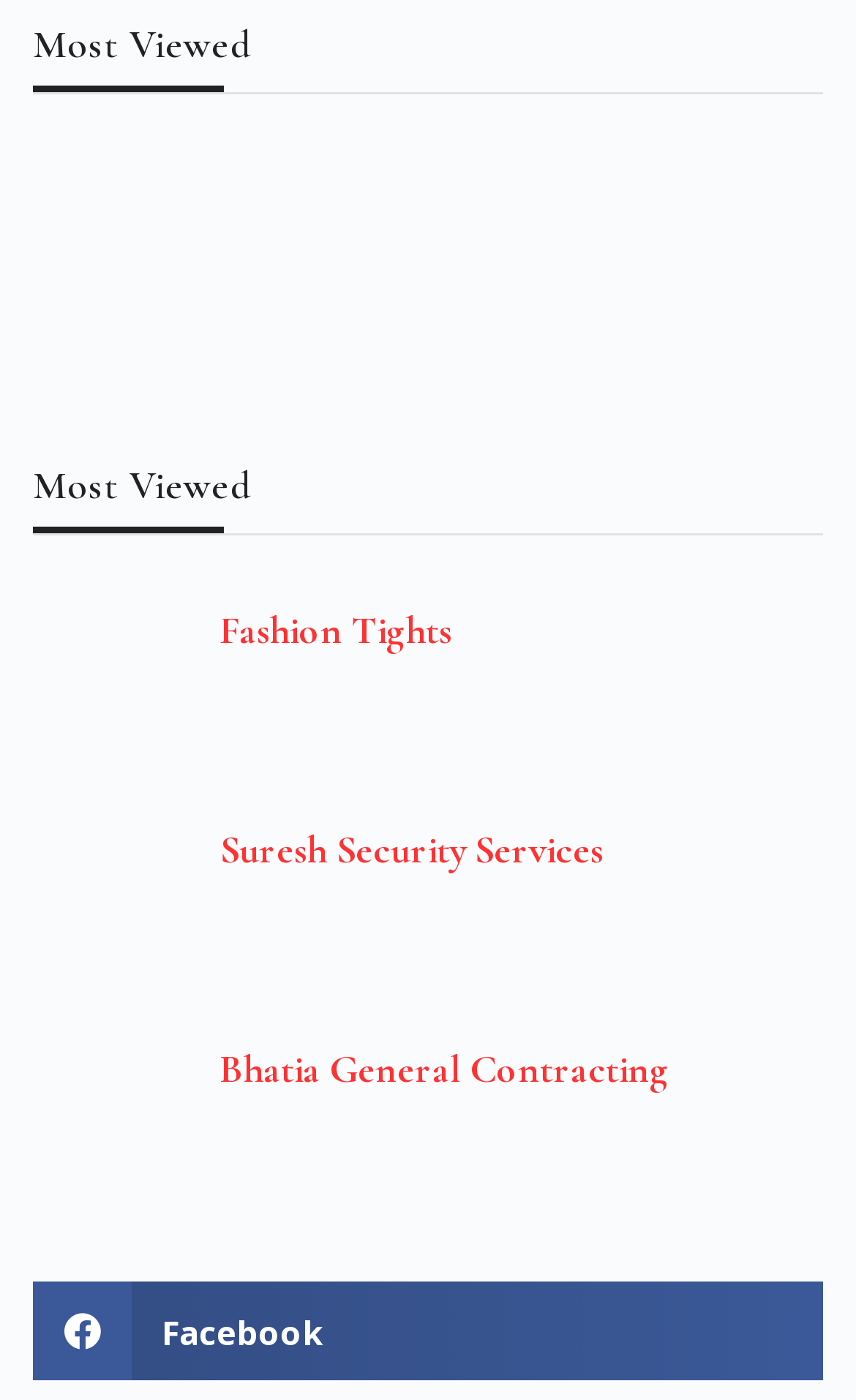Answer the question in one word or a short phrase:
How many articles are listed?

3